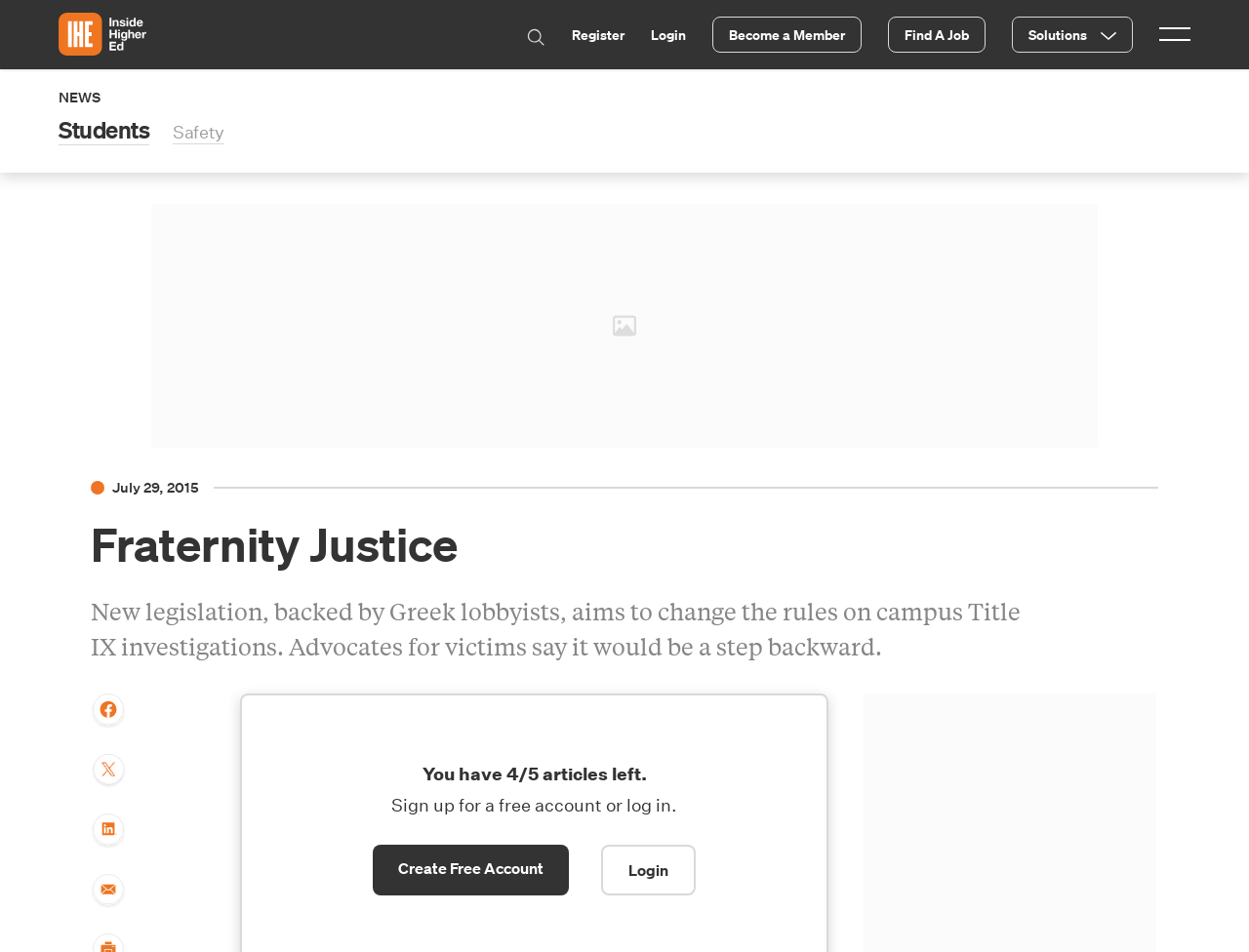What is the date of the article?
Ensure your answer is thorough and detailed.

I found the date of the article by reading the static text element with the content 'July 29, 2015' which is likely the publication date of the article.